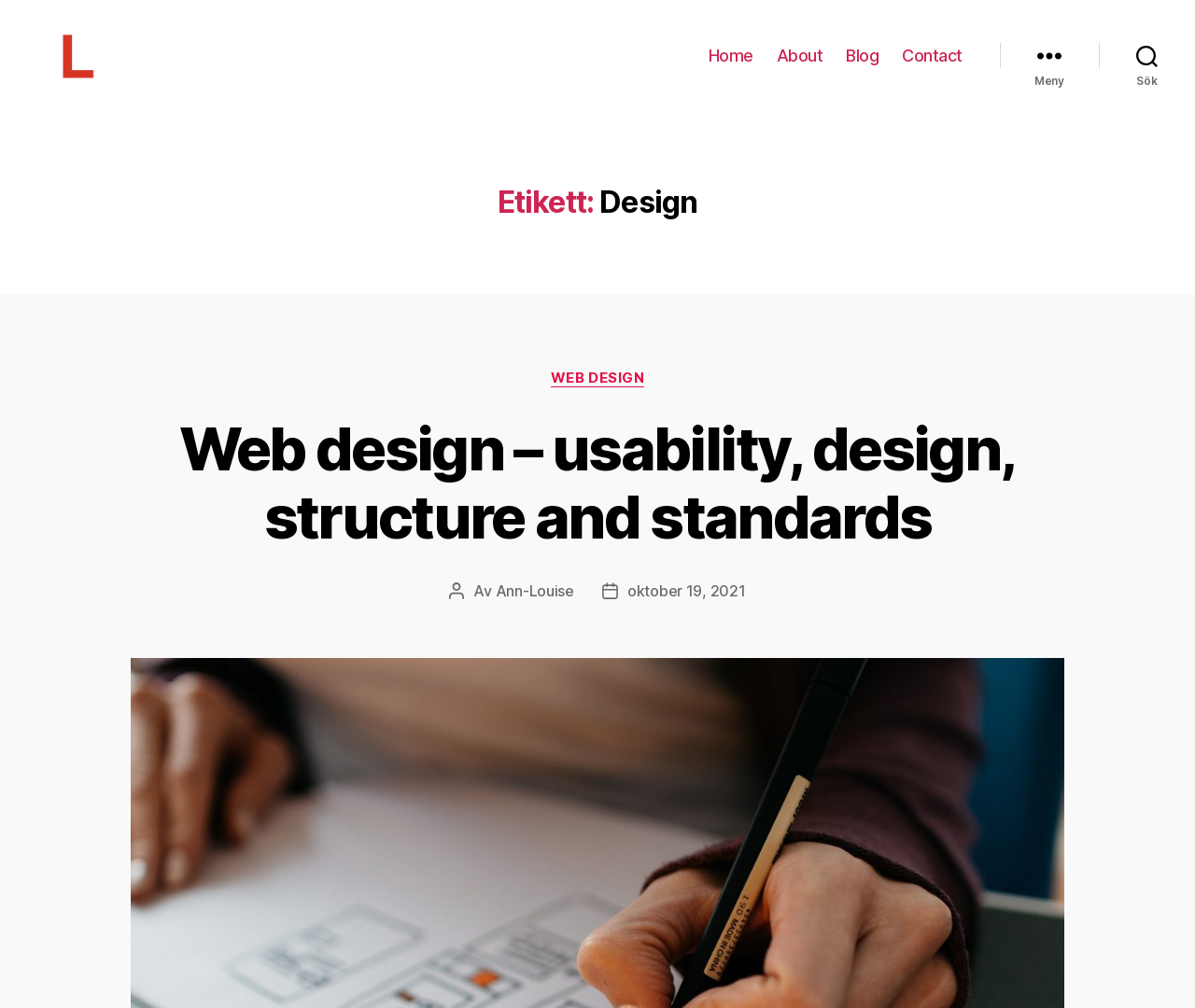What is the name of the website? Please answer the question using a single word or phrase based on the image.

LUMENUP